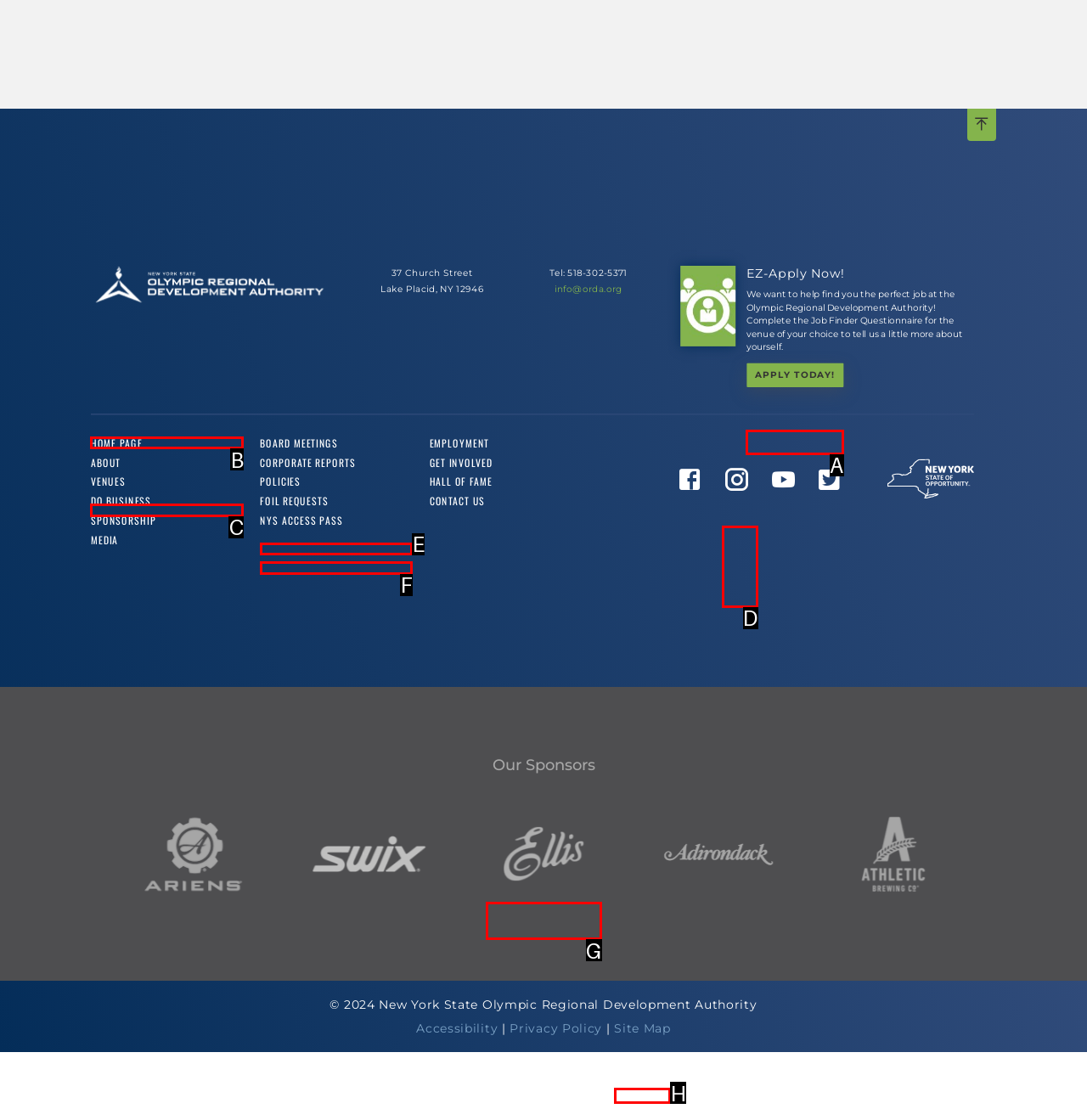Identify the correct UI element to click on to achieve the task: Visit the Home Page. Provide the letter of the appropriate element directly from the available choices.

B